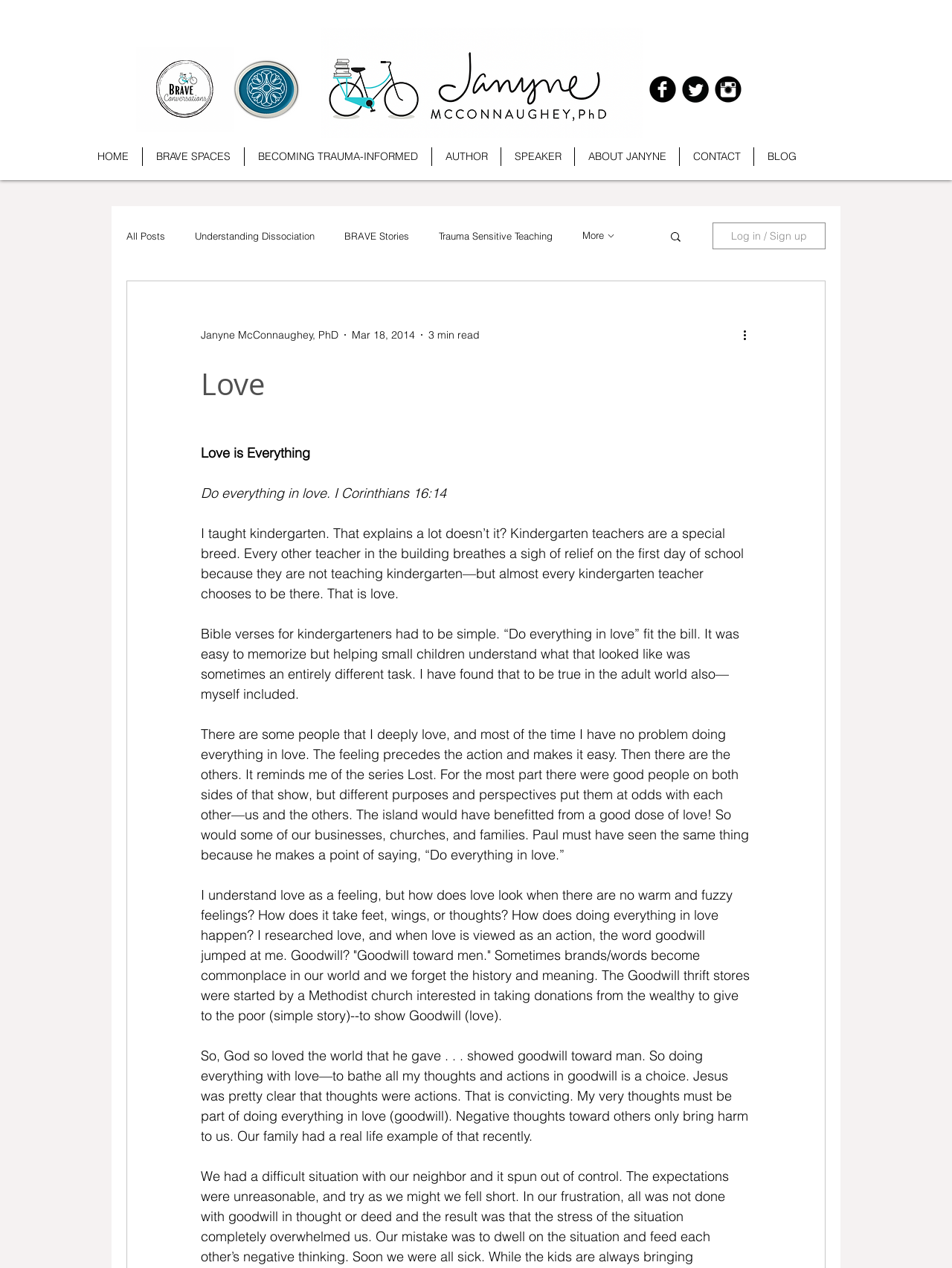Please identify the bounding box coordinates of the area I need to click to accomplish the following instruction: "Click the Facebook link".

[0.682, 0.06, 0.71, 0.081]